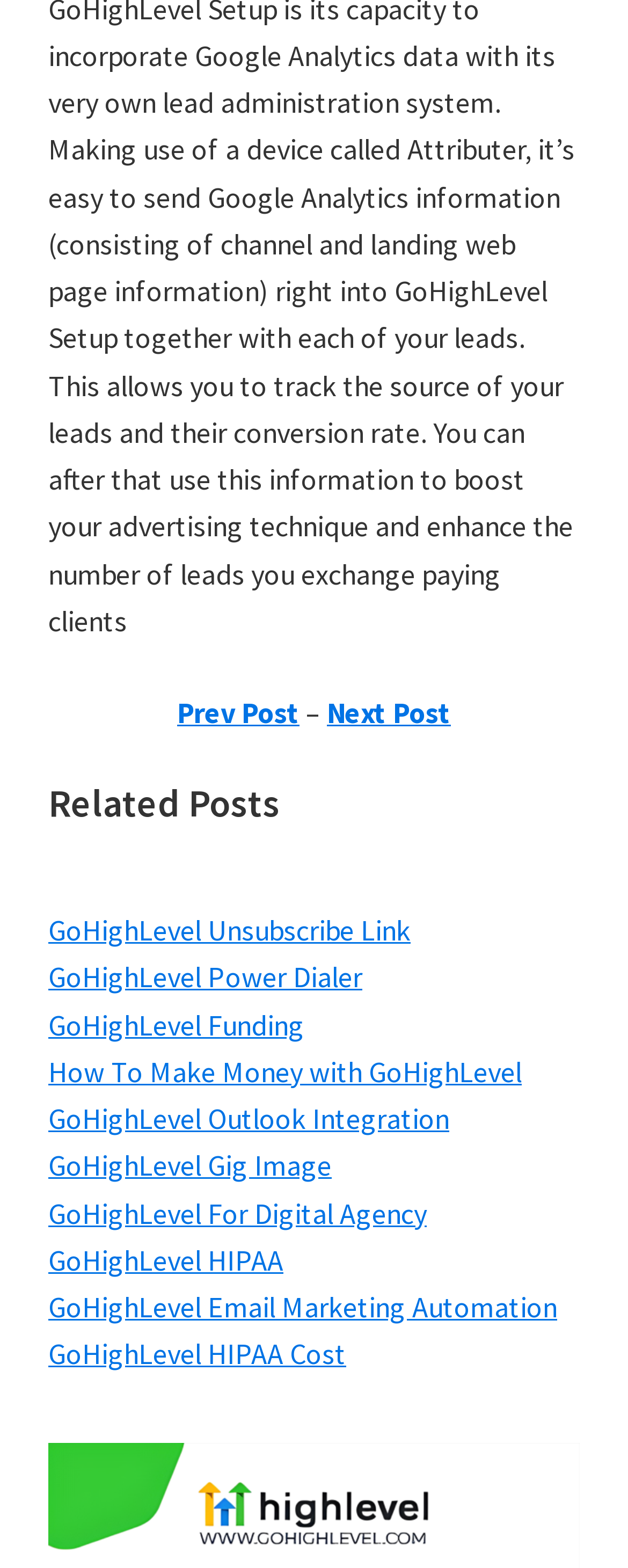Respond to the question below with a single word or phrase:
What is the main topic of the related posts?

GoHighLevel